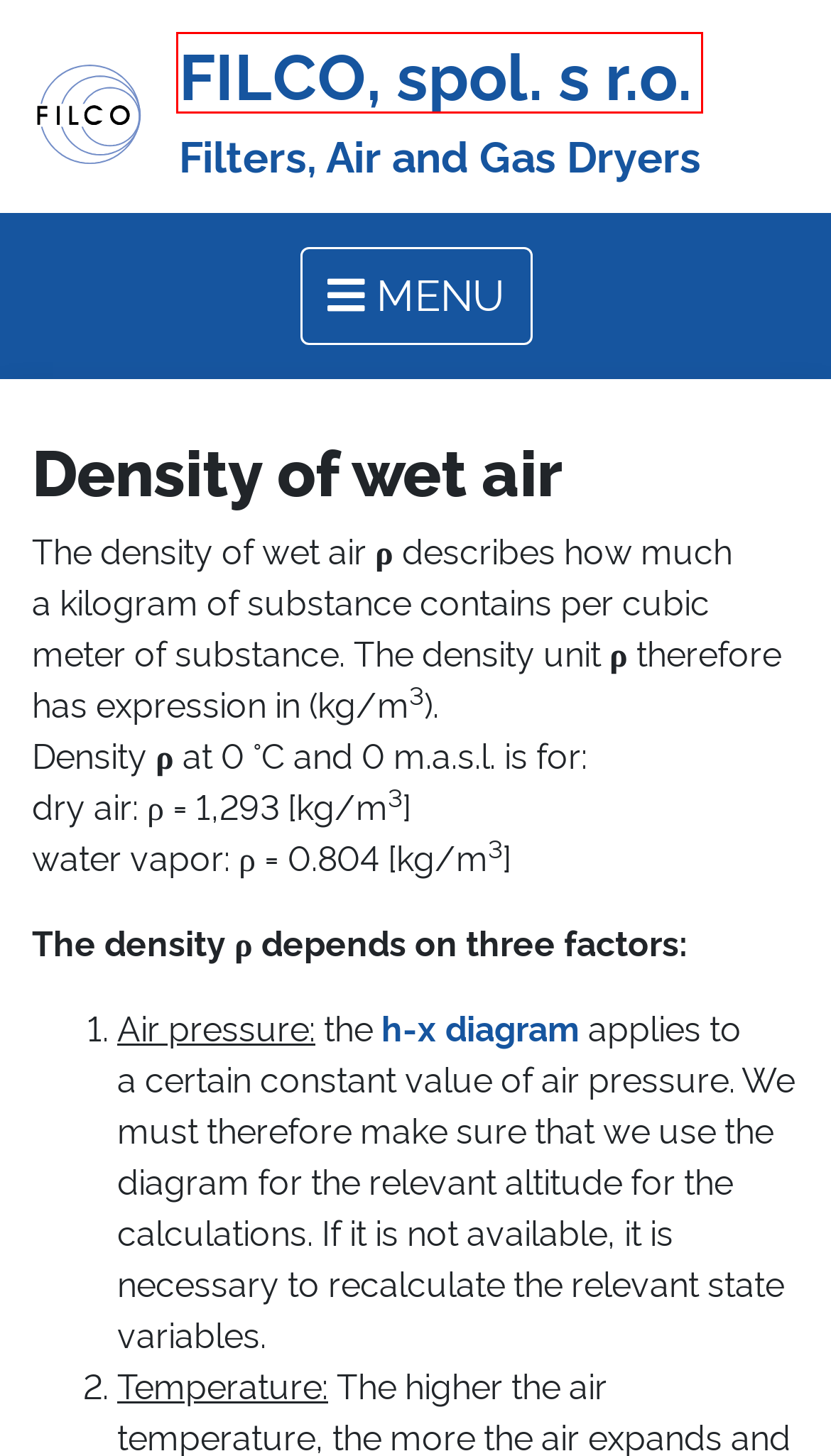Given a webpage screenshot with a red bounding box around a UI element, choose the webpage description that best matches the new webpage after clicking the element within the bounding box. Here are the candidates:
A. Dehumidification by dry air mixing | FILCO, spol. s r.o.
B. Enthalpy of wet air | FILCO, spol. s r.o.
C. Air heating | FILCO, spol. s r.o.
D. Adsorption dehumidification | FILCO, spol. s r.o.
E. Filtry, sušiče vzduchu a plynů Parker, FST, DehuTech | FILCO, spol. s r.o.
F. Wet air properties | FILCO, spol. s r.o.
G. Dew point temperature | FILCO, spol. s r.o.
H. h-x diagram of wet air | FILCO, spol. s r.o.

E